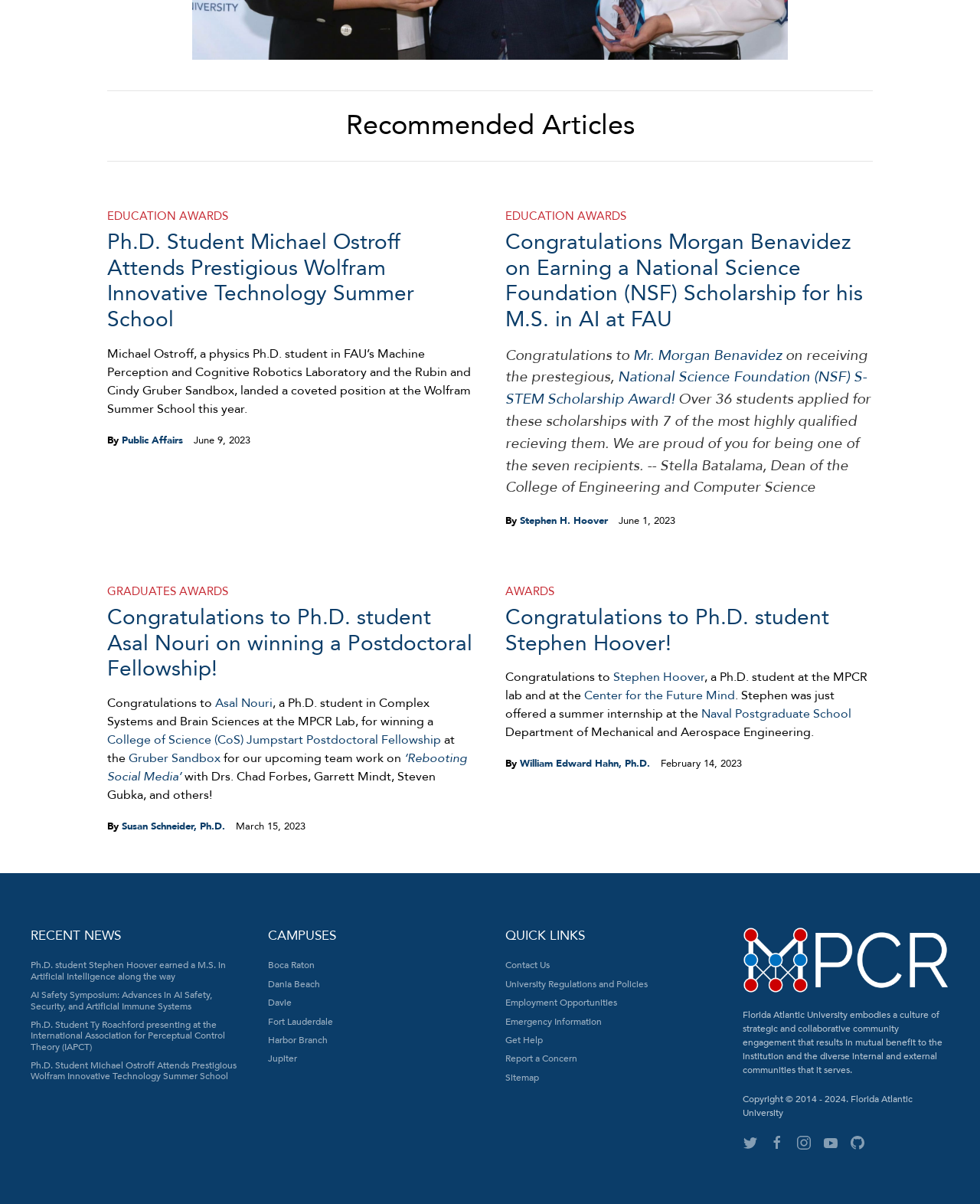From the webpage screenshot, identify the region described by Boca Raton. Provide the bounding box coordinates as (top-left x, top-left y, bottom-right x, bottom-right y), with each value being a floating point number between 0 and 1.

[0.273, 0.797, 0.321, 0.807]